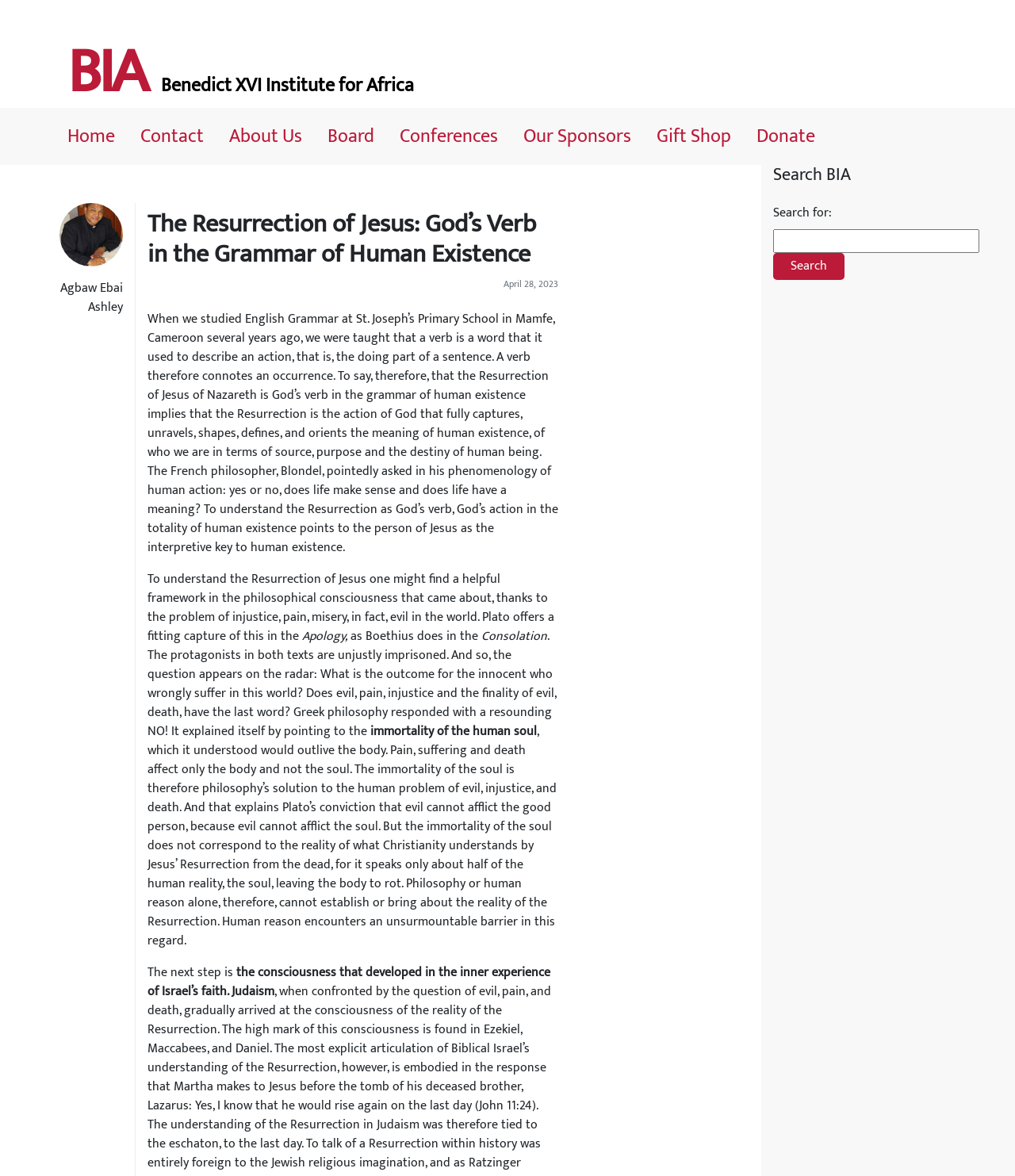Identify the bounding box coordinates of the clickable region required to complete the instruction: "Click on the 'Grammar Checker for English' link". The coordinates should be given as four float numbers within the range of 0 and 1, i.e., [left, top, right, bottom].

None